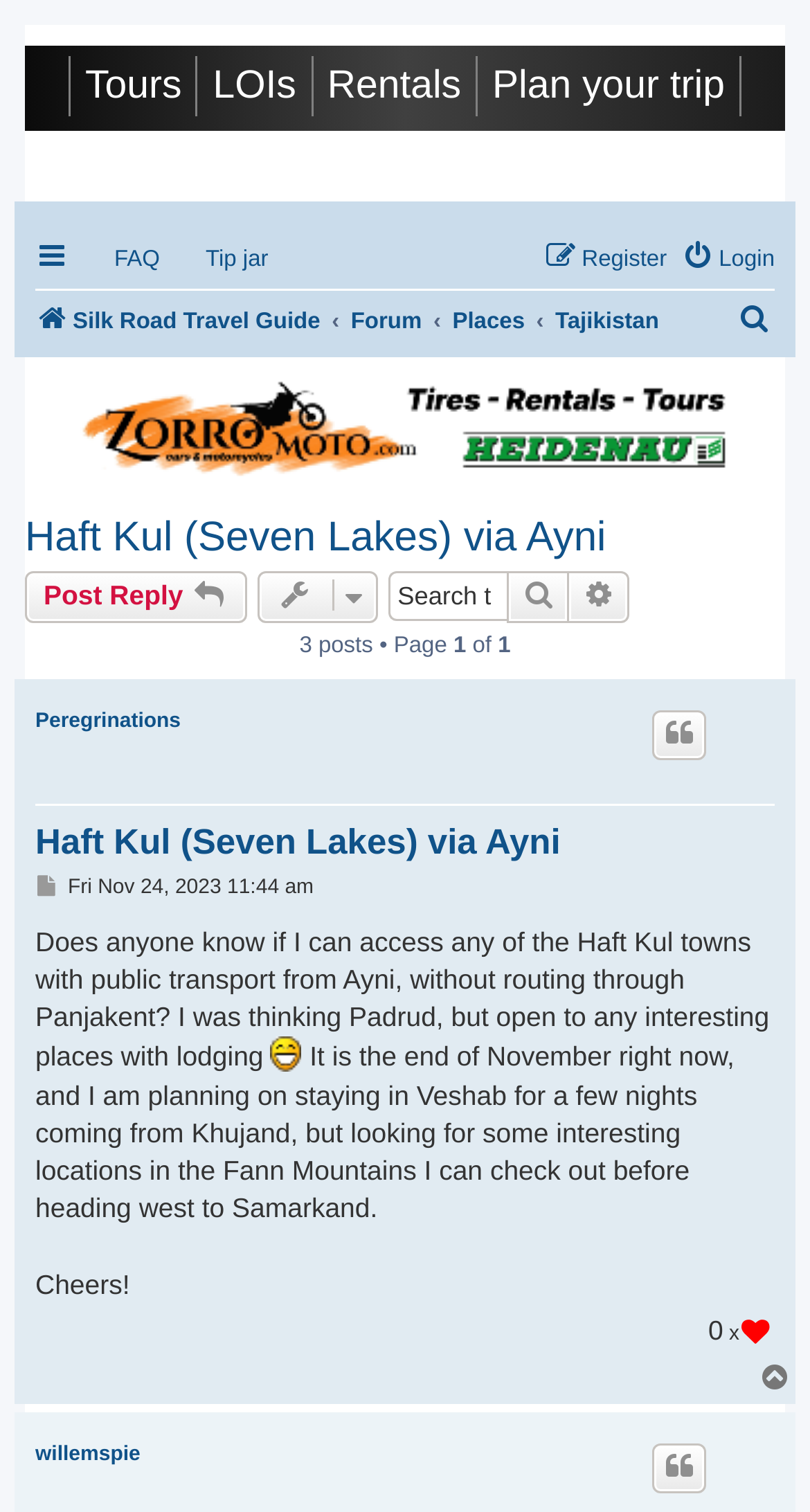What is the name of the person who started this topic?
Refer to the image and provide a one-word or short phrase answer.

willemspie